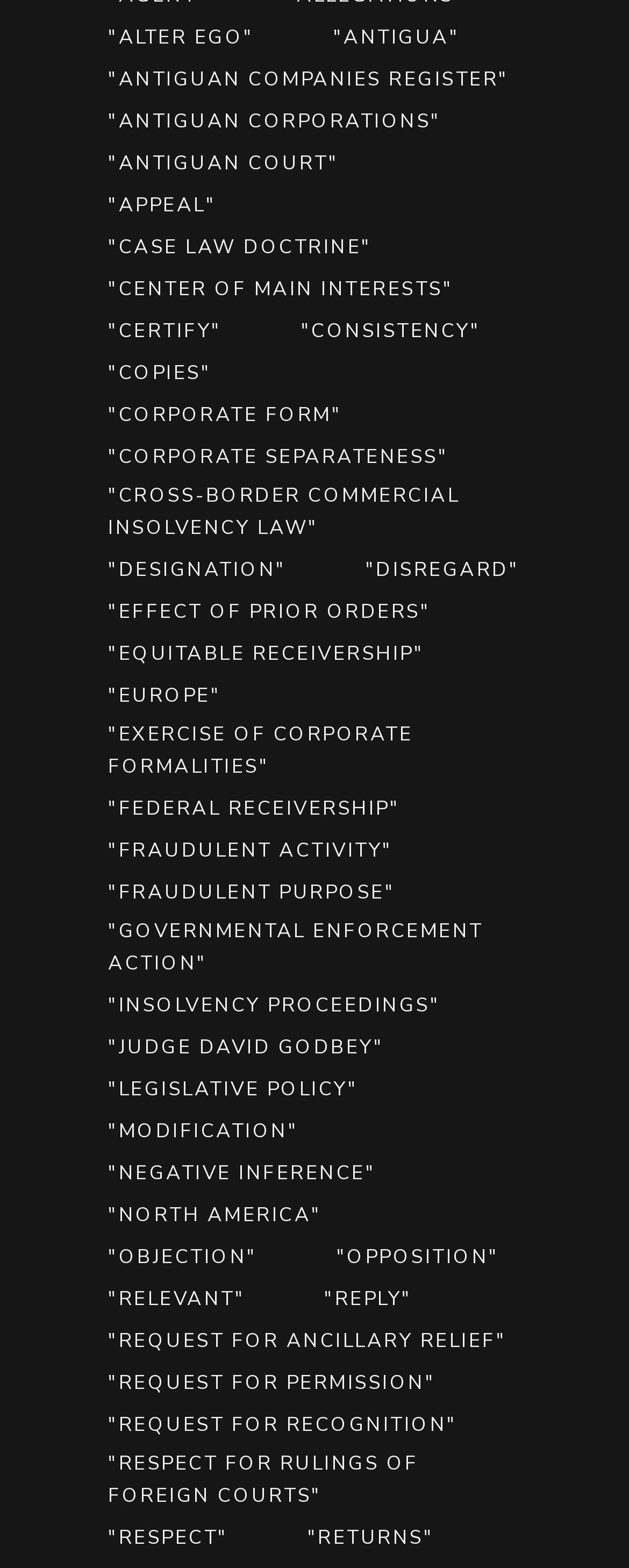Kindly respond to the following question with a single word or a brief phrase: 
Is there a link with the text 'RESPECT'?

Yes